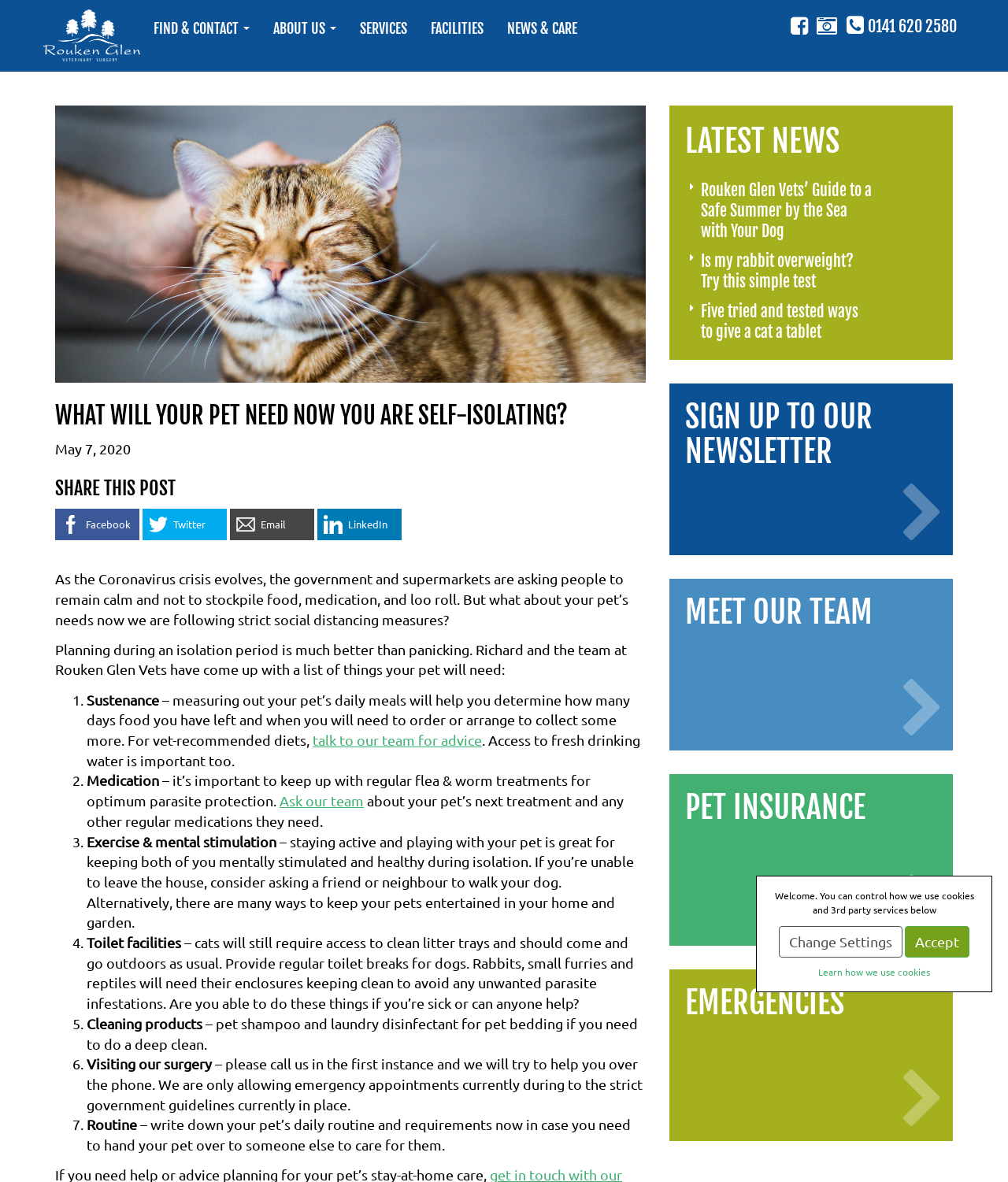Give an extensive and precise description of the webpage.

This webpage is about Rouken Glen Vets, a veterinary clinic, and its guidance on preparing for pet care during the Coronavirus crisis. At the top, there is a logo of Rouken Glen Vets, followed by a navigation menu with links to "FIND & CONTACT", "ABOUT US", "SERVICES", "FACILITIES", and "NEWS & CARE". Below the navigation menu, there are social media links to Facebook, Instagram, and other platforms.

The main content of the webpage is an article titled "What will your pet need now you are self-isolating?" with a publication date of May 7, 2020. The article discusses the importance of planning for pet care during the Coronavirus crisis and provides a list of essential items to consider, including sustenance, medication, exercise and mental stimulation, toilet facilities, cleaning products, visiting the surgery, and routine.

The list is divided into seven sections, each with a numbered marker and a brief description of the essential item. There are also links to other relevant articles and resources, such as "talk to our team for advice" and "Ask our team".

Below the article, there is a section titled "SHARE THIS POST" with links to share the article on Facebook, Twitter, Email, and LinkedIn. Further down, there is a section titled "LATEST NEWS" with links to other articles, including "Rouken Glen Vets’ Guide to a Safe Summer by the Sea with Your Dog", "Is my rabbit overweight? Try this simple test", and "Five tried and tested ways to give a cat a tablet".

At the bottom of the webpage, there are links to "SIGN UP TO OUR NEWSLETTER", "MEET OUR TEAM", "PET INSURANCE", and "EMERGENCIES", as well as a notice about cookies and 3rd party services with options to change settings, accept, or learn more.